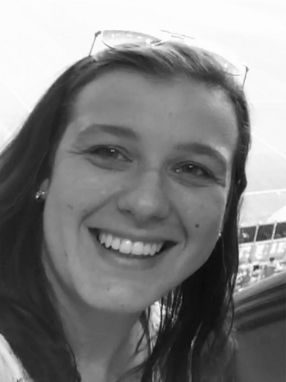What is the atmosphere of the setting in the image?
Refer to the image and provide a detailed answer to the question.

The caption describes the backdrop of the image as suggesting a 'casual, possibly social or outdoor setting', which indicates that the atmosphere of the setting is casual.